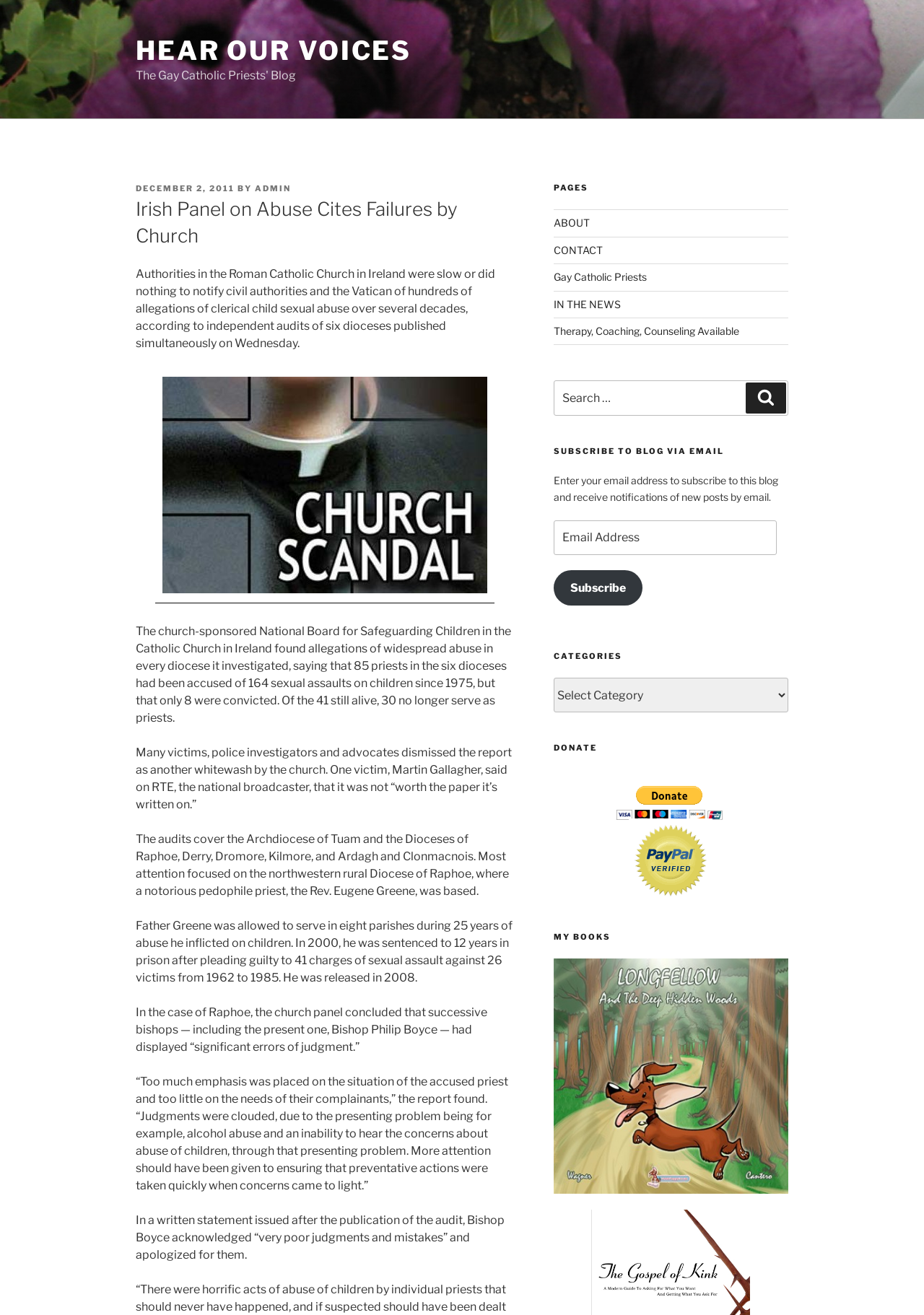Create a detailed narrative of the webpage’s visual and textual elements.

The webpage is titled "Irish Panel on Abuse Cites Failures by Church – Hear Our Voices" and has a prominent header with the title and a link to "HEAR OUR VOICES". Below the header, there is a section with a posted date, "DECEMBER 2, 2011", and a byline, "BY ADMIN". 

The main content of the webpage is a news article that discusses the findings of an independent audit of six dioceses in the Roman Catholic Church in Ireland. The article reports that the audit found widespread abuse in every diocese investigated, with 85 priests accused of 164 sexual assaults on children since 1975. However, only 8 of the accused priests were convicted, and 30 of the 41 still alive no longer serve as priests.

The article also quotes a victim, Martin Gallagher, who dismissed the report as a "whitewash" by the church. The audits covered several dioceses, including the Archdiocese of Tuam and the Dioceses of Raphoe, Derry, Dromore, Kilmore, and Ardagh and Clonmacnois. The article highlights the case of a notorious pedophile priest, Father Eugene Greene, who was allowed to serve in eight parishes during 25 years of abuse.

To the right of the main content, there are several sections, including a navigation menu with links to "PAGES", "ABOUT", "CONTACT", and other pages. There is also a search bar, a section to subscribe to the blog via email, and a section for categories. Additionally, there are buttons to donate and a link to the author's books.

There are two images on the page, one of which is an "Official PayPal Seal" and the other is an image related to the article, but its content is not specified.